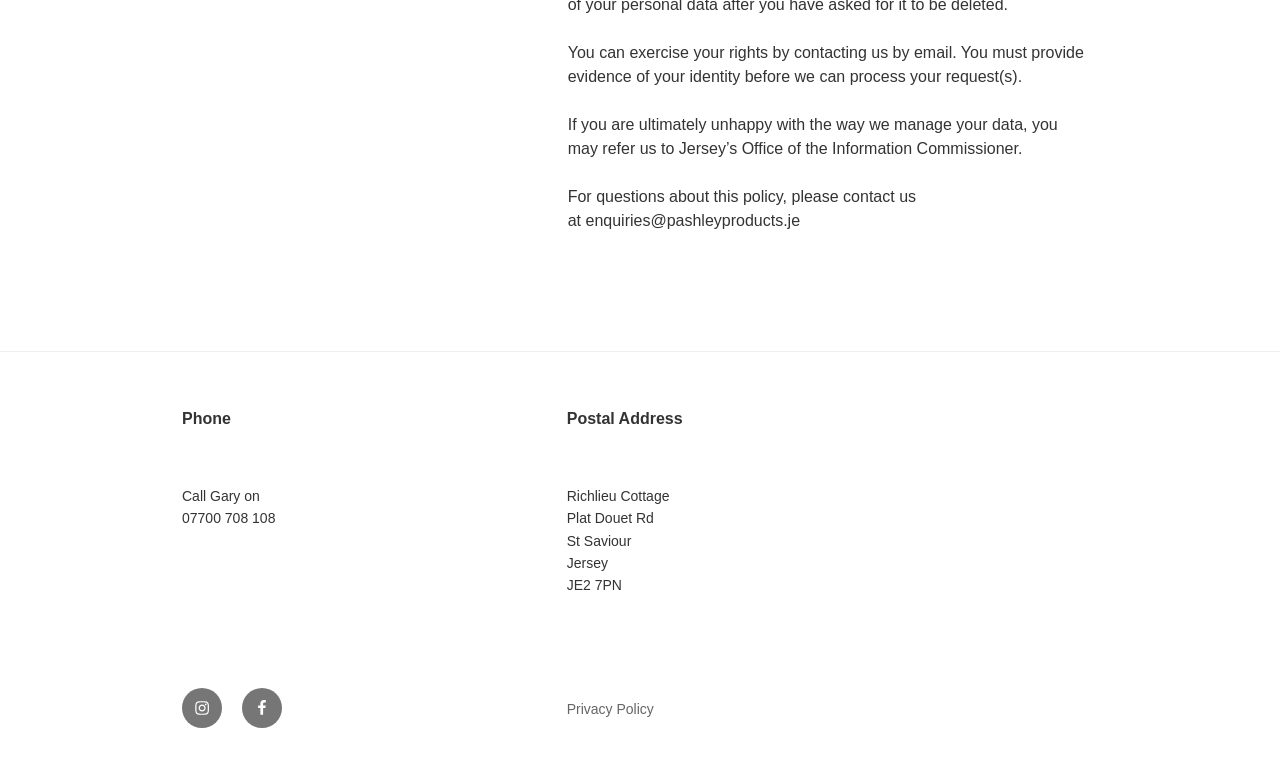Using the information in the image, could you please answer the following question in detail:
What social media platforms are linked in the footer?

The footer section of the webpage contains a 'Footer Social Links Menu' with links to two social media platforms, namely Instagram and Facebook.